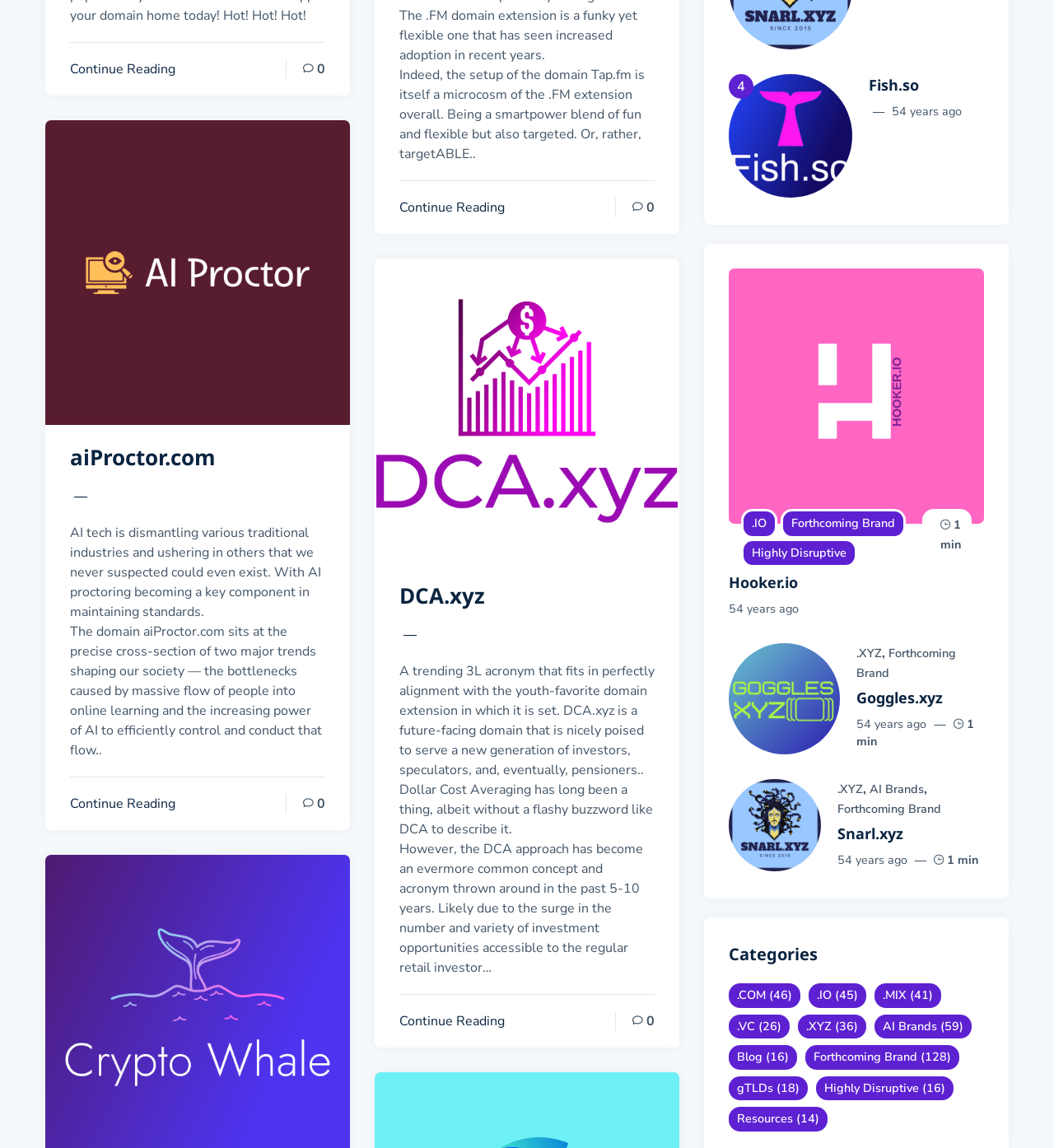Using the element description Fish.so, predict the bounding box coordinates for the UI element. Provide the coordinates in (top-left x, top-left y, bottom-right x, bottom-right y) format with values ranging from 0 to 1.

[0.824, 0.065, 0.913, 0.084]